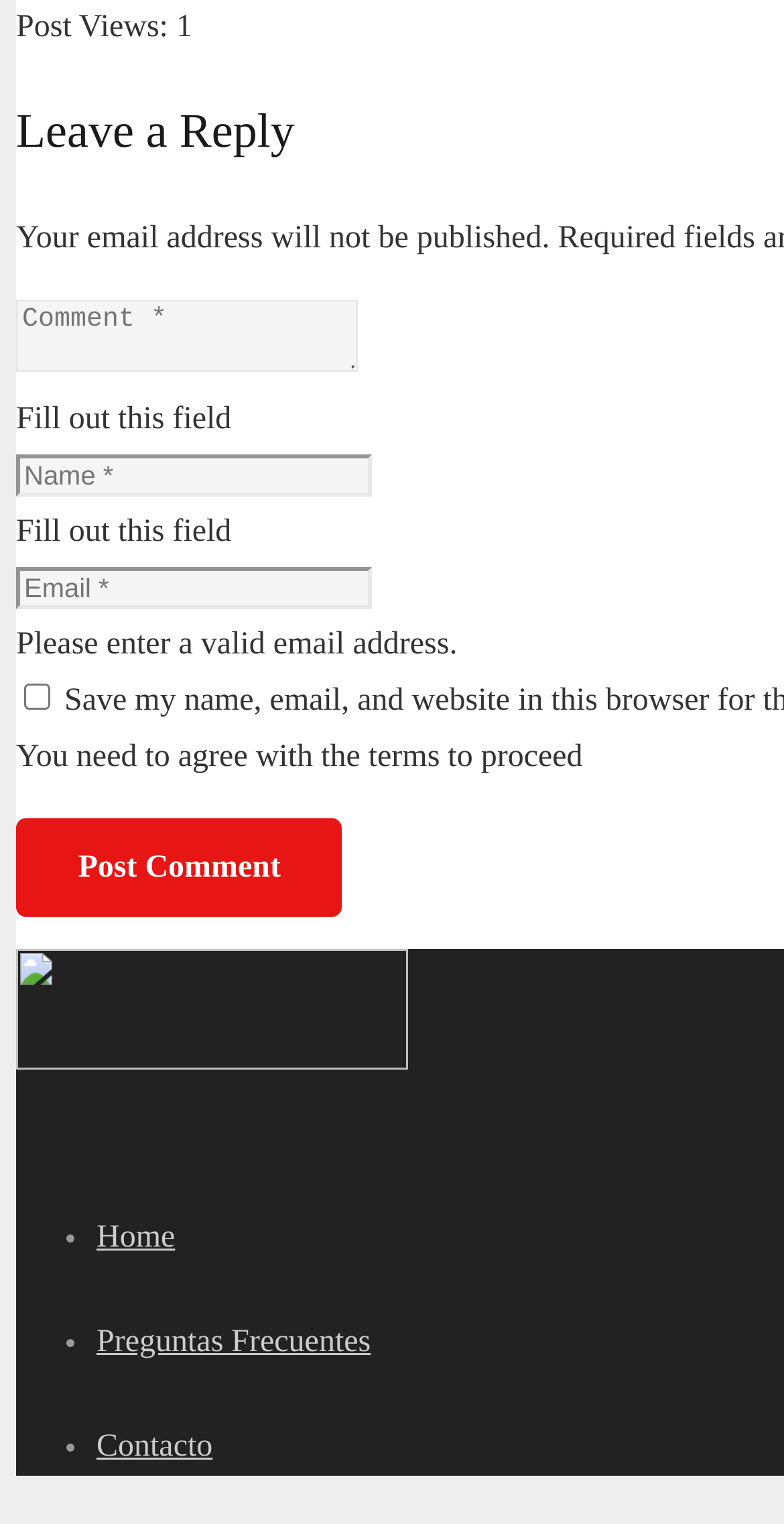What is the purpose of the checkbox?
Please answer the question as detailed as possible based on the image.

The checkbox is labeled 'Save my name, email, and website in this browser for the next time I comment.', indicating that its purpose is to save the user's data for future comment submissions.